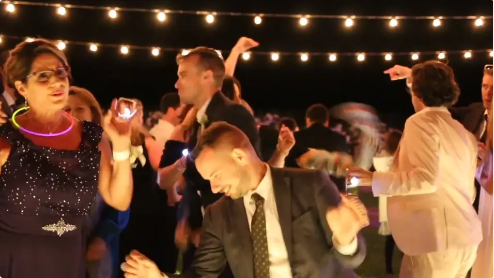Capture every detail in the image and describe it fully.

In a vibrant outdoor setting illuminated by twinkling string lights, people are celebrating joyfully at a wedding reception. The atmosphere is electric with movement as guests dance and enjoy the festivities. In the foreground, a woman with a glamorous hairstyle and a sparkling dress is caught mid-dance, showcasing her lively spirit. Nearby, a man in a dapper suit leans forward as he dances, radiating happiness. The backdrop is filled with other attendees, all immersed in the celebration, creating a lively tableau of joy, laughter, and togetherness that encapsulates the essence of wedding festivities.